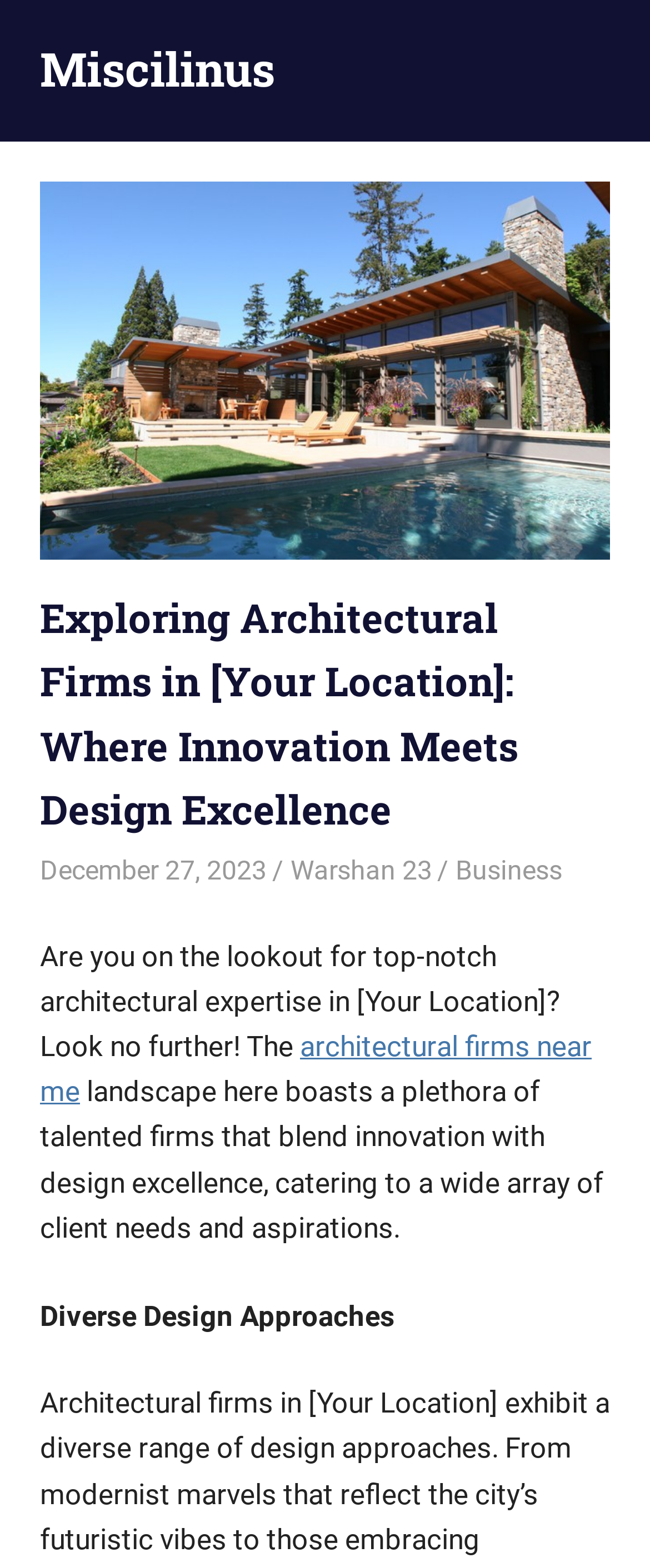Give a succinct answer to this question in a single word or phrase: 
What is the date of the latest article?

December 27, 2023